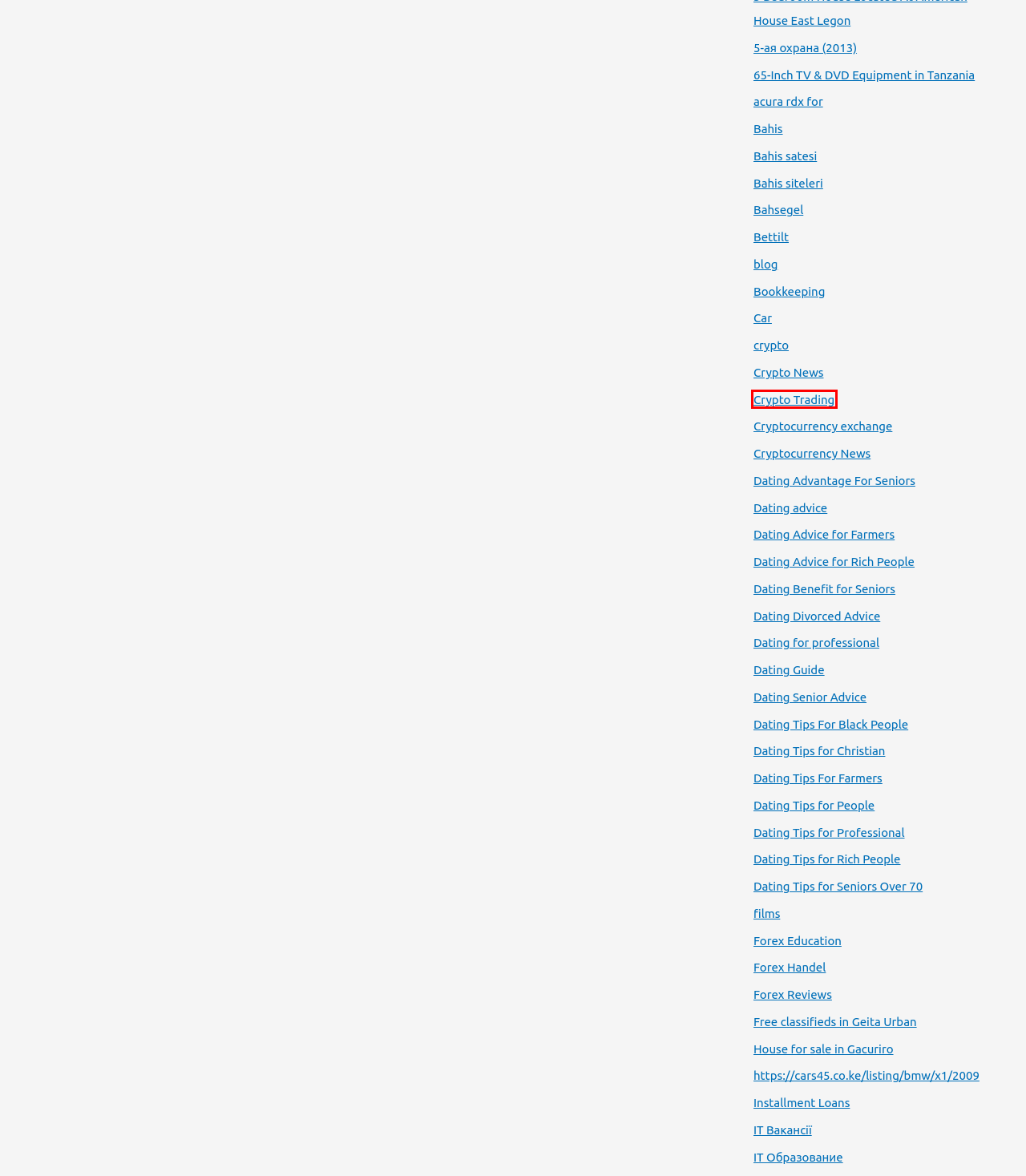You have a screenshot of a webpage with a red bounding box around a UI element. Determine which webpage description best matches the new webpage that results from clicking the element in the bounding box. Here are the candidates:
A. https://cars45.co.ke/listing/bmw/x1/2009
B. Forex Reviews
C. House for sale in Gacuriro
D. Cryptocurrency News
E. Dating Tips For Black People
F. Crypto Trading
G. Dating Benefit for Seniors
H. Dating Advantage For Seniors

F